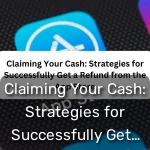Explain what is happening in the image with as much detail as possible.

This image features the title "Claiming Your Cash: Strategies for Successfully Get a Refund from the App Store," overlaid on a visually appealing background that highlights relevant app icons. The graphic emphasizes practical advice for users looking to navigate the refund process within app stores, showcasing a blend of engaging visuals and informative text. This image likely serves as a guide for readers seeking effective methods to reclaim funds spent within mobile applications.